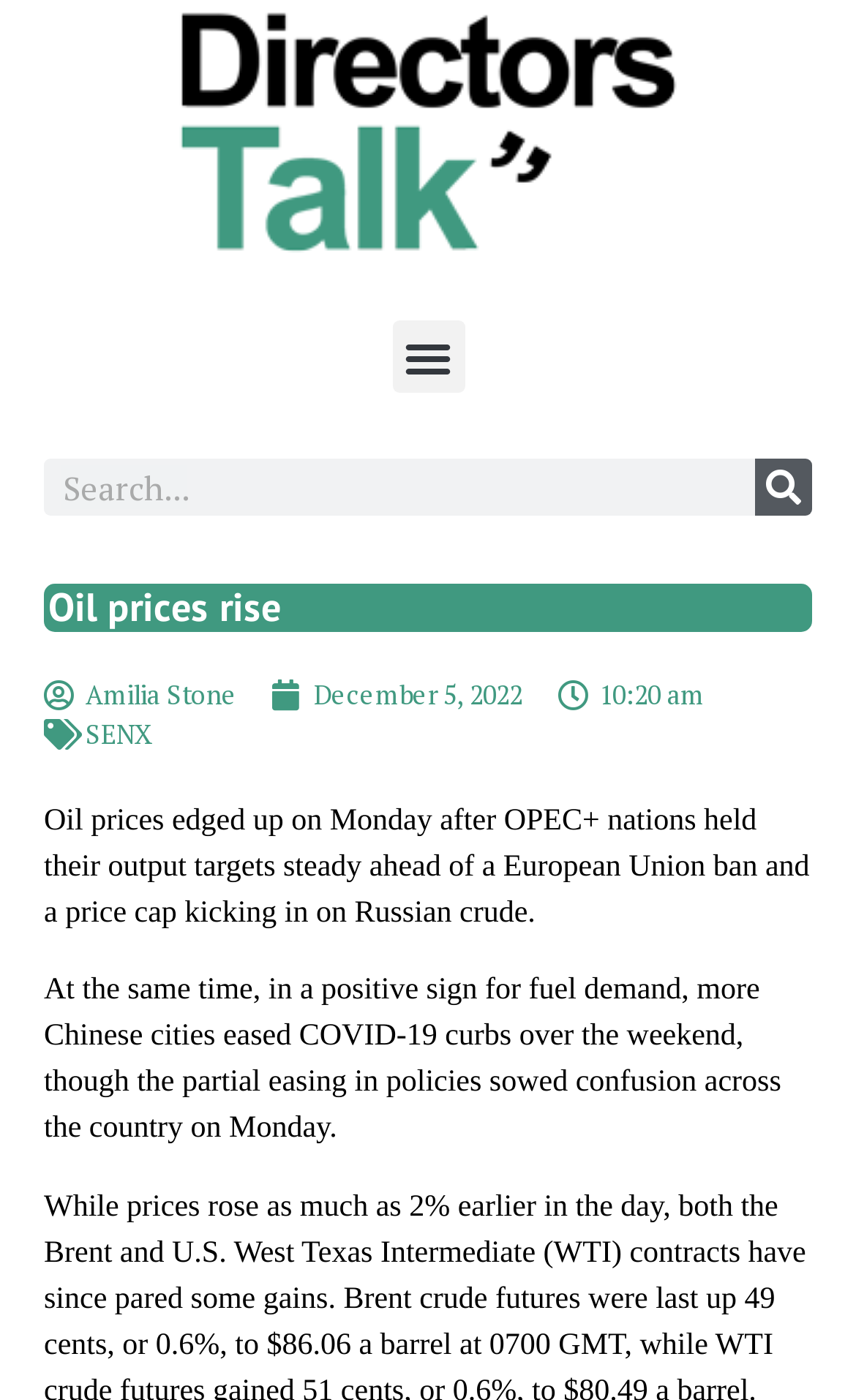Locate the UI element that matches the description Search in the webpage screenshot. Return the bounding box coordinates in the format (top-left x, top-left y, bottom-right x, bottom-right y), with values ranging from 0 to 1.

[0.882, 0.328, 0.949, 0.368]